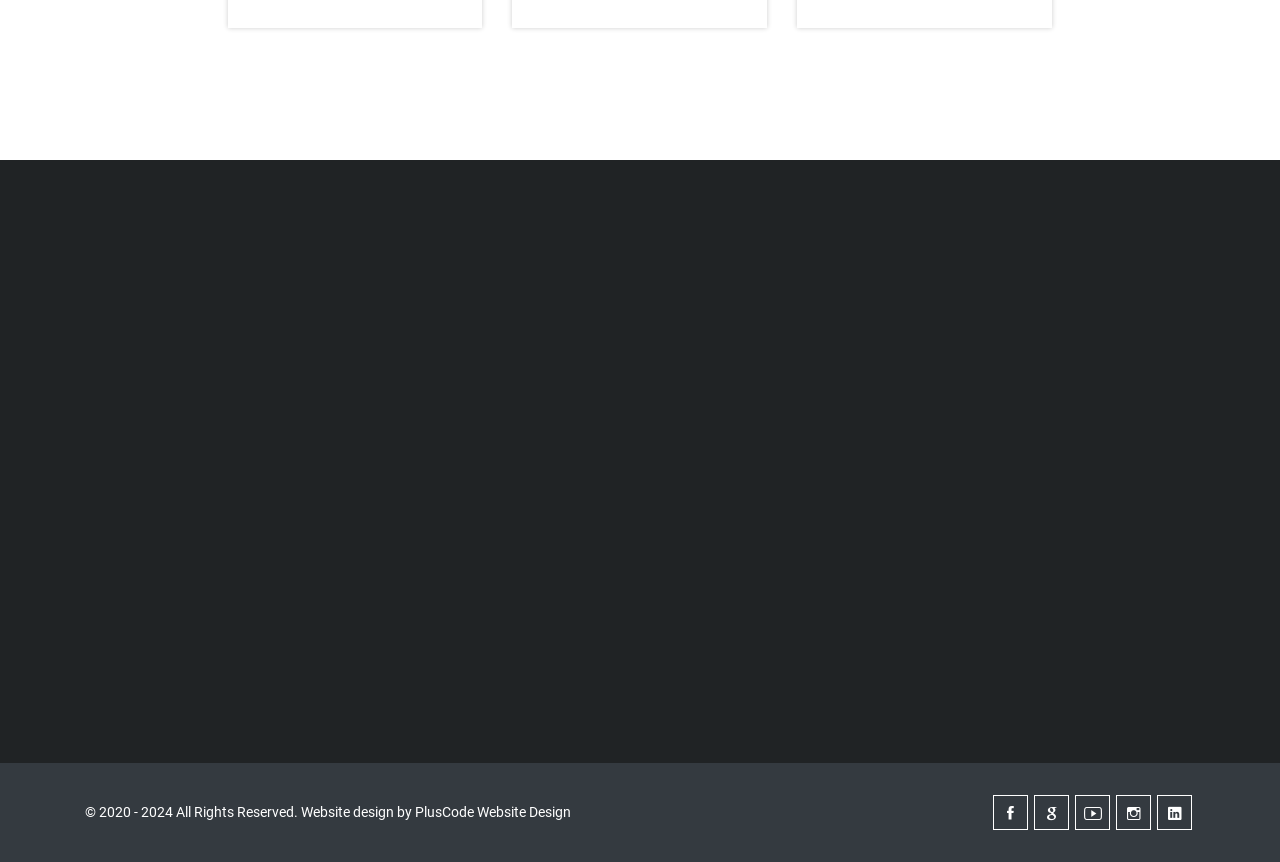Provide a one-word or brief phrase answer to the question:
What is the purpose of the 'GET IN TOUCH' section?

contact form